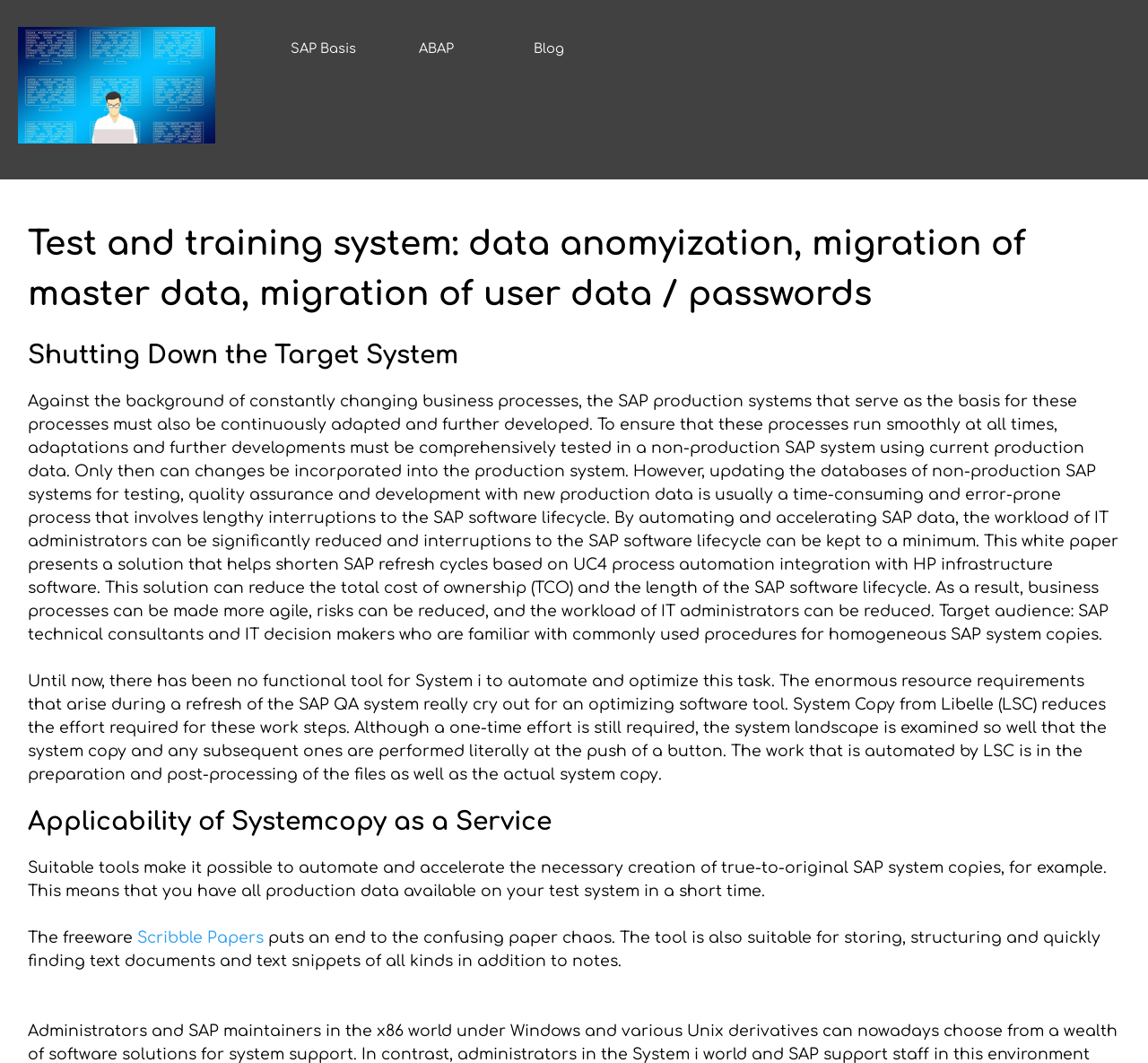Give a one-word or short phrase answer to the question: 
Who is the target audience for this solution?

SAP technical consultants and IT decision makers